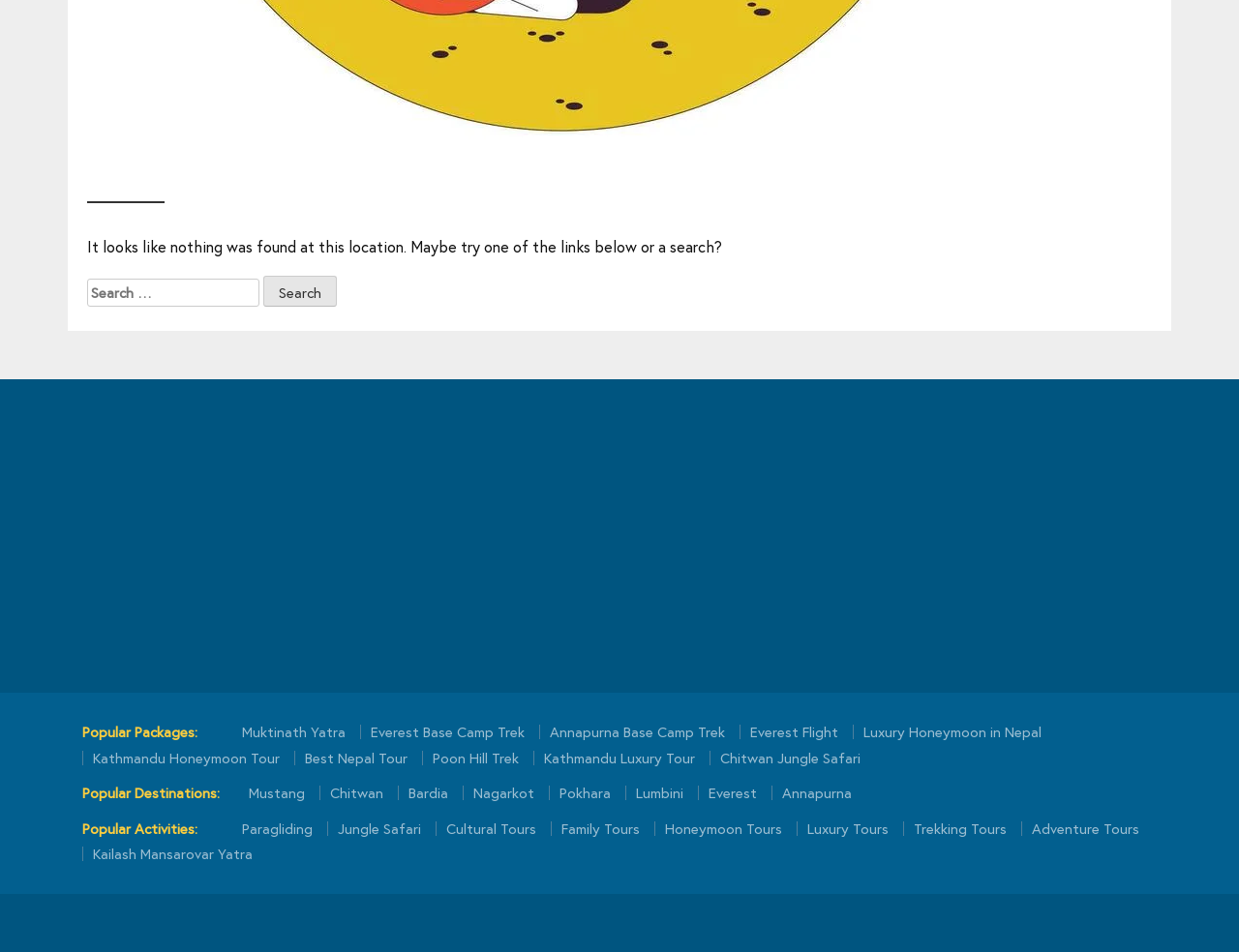Please provide the bounding box coordinates for the element that needs to be clicked to perform the instruction: "Search for something". The coordinates must consist of four float numbers between 0 and 1, formatted as [left, top, right, bottom].

[0.07, 0.293, 0.209, 0.323]